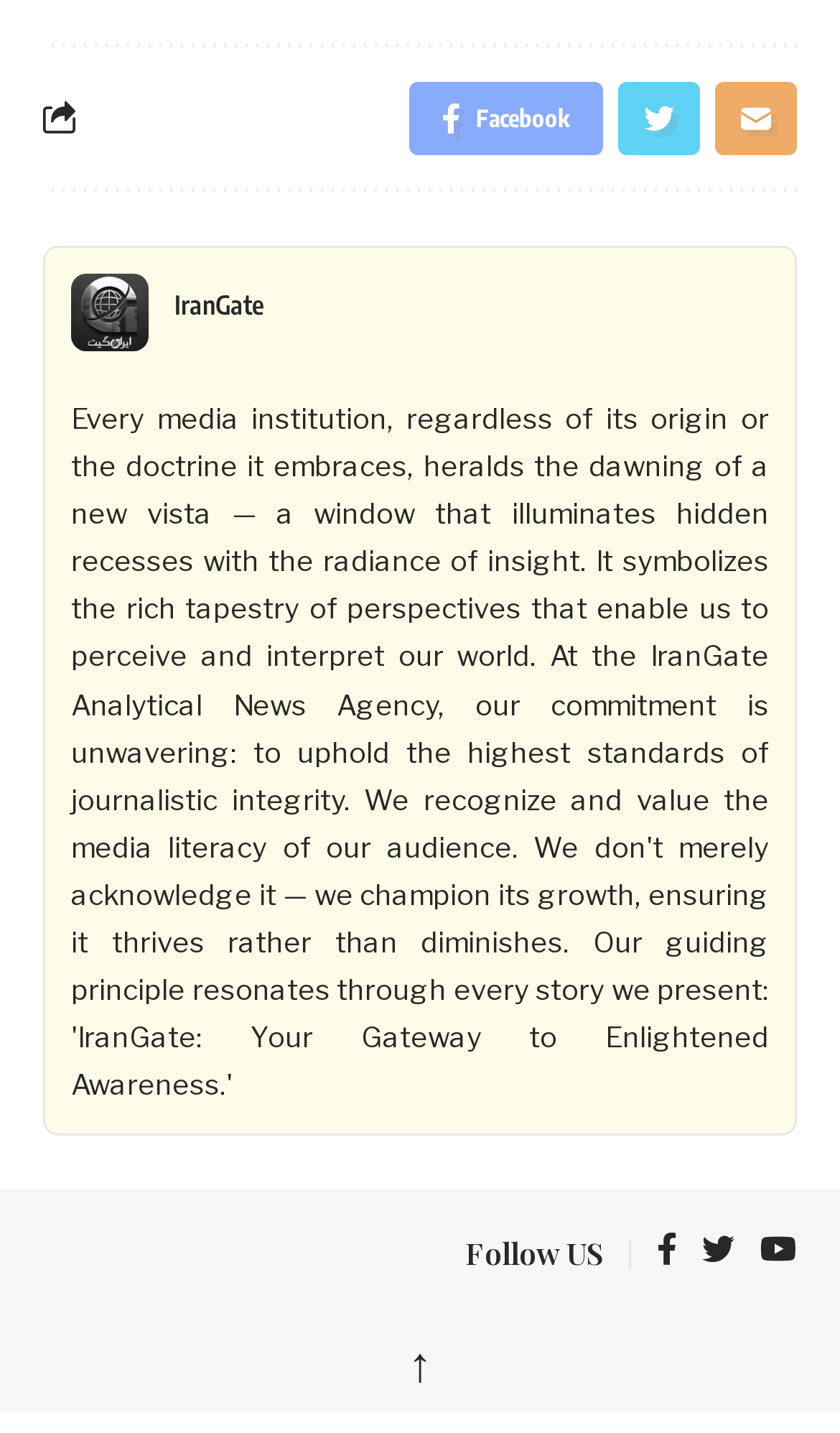How many columns of links are there?
Make sure to answer the question with a detailed and comprehensive explanation.

I looked at the layout of the links on the webpage and found that there are two columns of links. One column is at the top, and the other column is at the bottom.